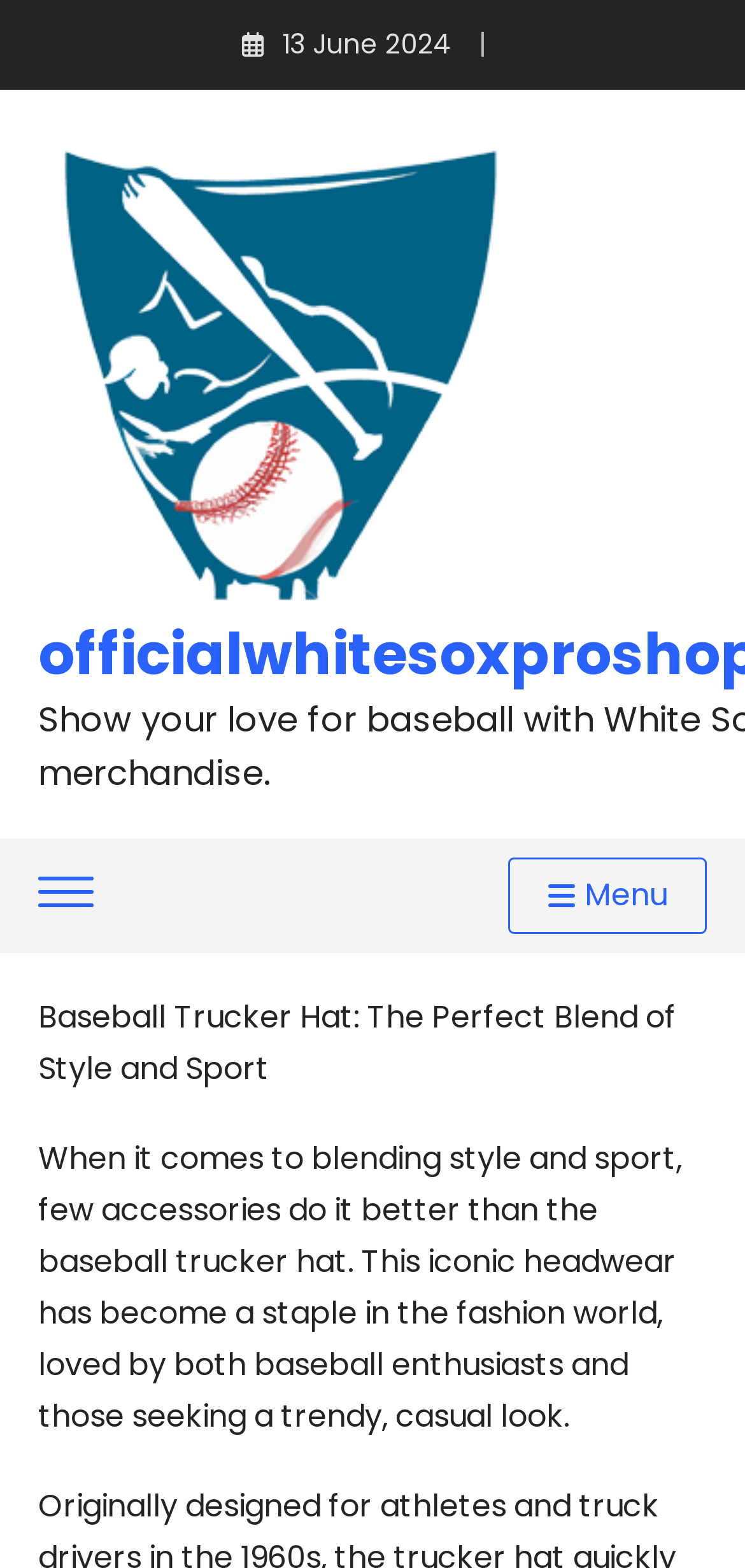What type of hat is being discussed on the webpage?
By examining the image, provide a one-word or phrase answer.

Baseball Trucker Hat